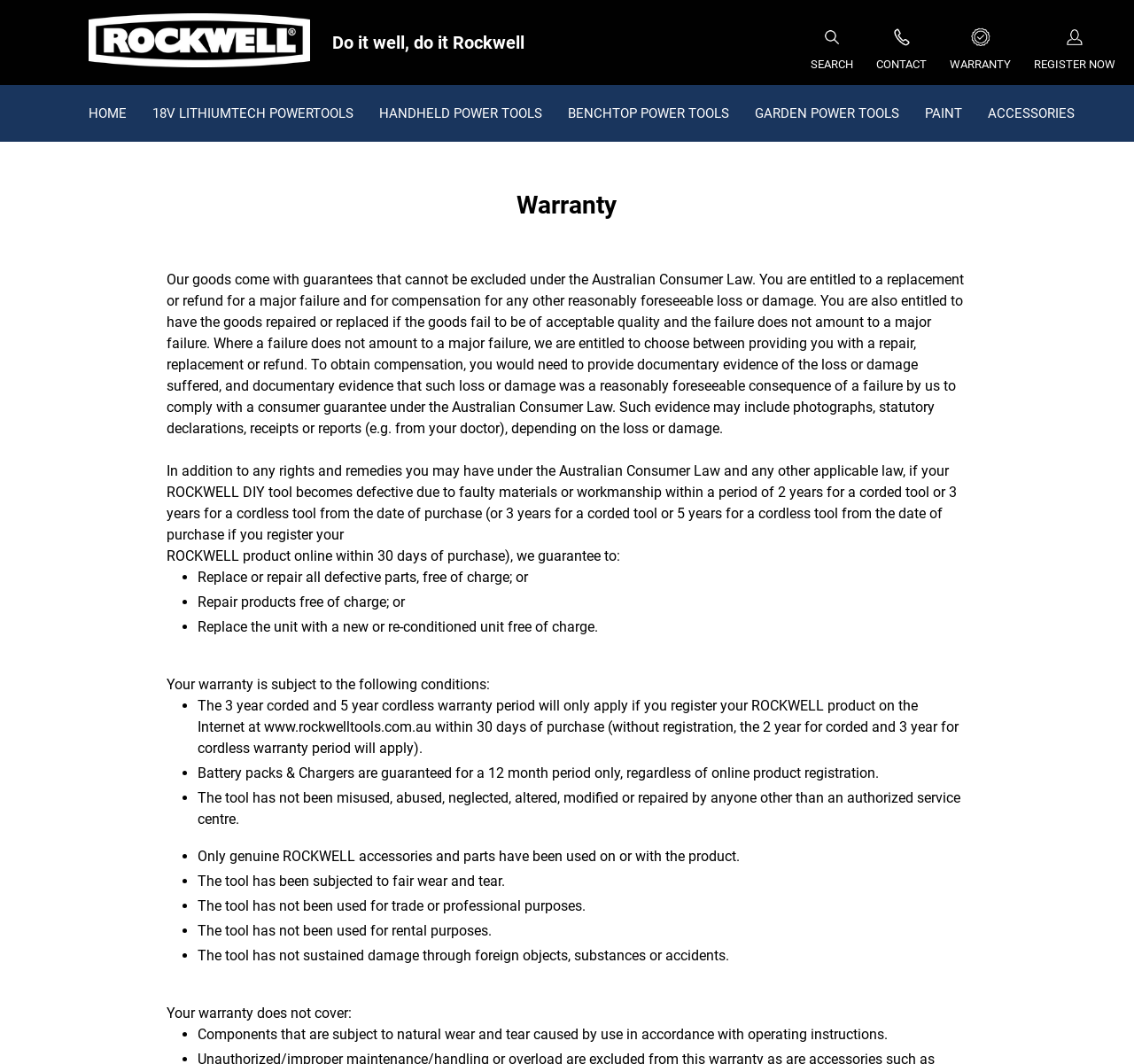Please identify the bounding box coordinates of the clickable element to fulfill the following instruction: "Click on the 'CONTACT' link". The coordinates should be four float numbers between 0 and 1, i.e., [left, top, right, bottom].

[0.764, 0.023, 0.826, 0.069]